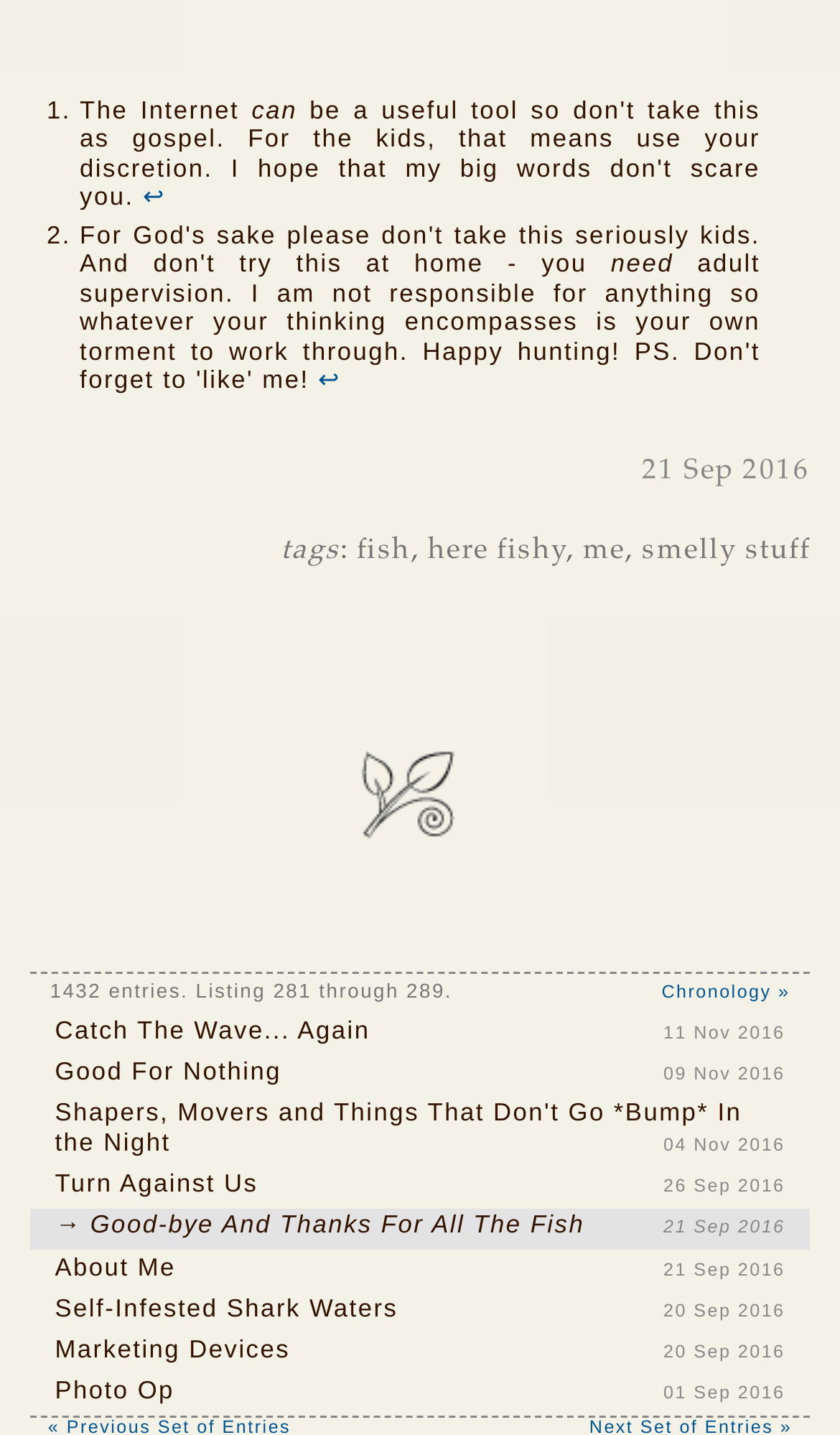Please find and report the bounding box coordinates of the element to click in order to perform the following action: "check the tags". The coordinates should be expressed as four float numbers between 0 and 1, in the format [left, top, right, bottom].

[0.335, 0.373, 0.405, 0.395]